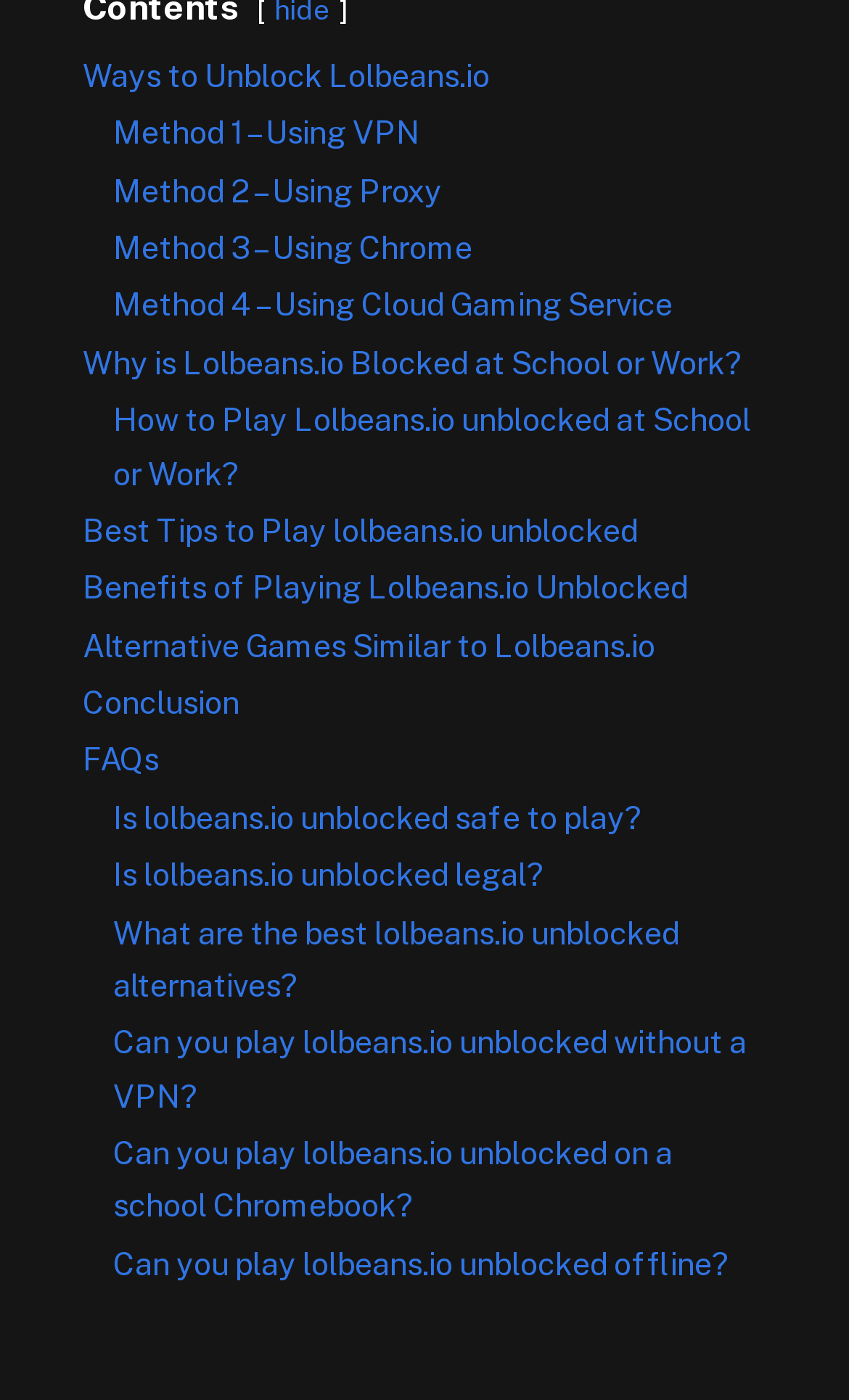Please determine the bounding box coordinates of the element to click on in order to accomplish the following task: "Explore 'Alternative Games Similar to Lolbeans.io'". Ensure the coordinates are four float numbers ranging from 0 to 1, i.e., [left, top, right, bottom].

[0.097, 0.447, 0.772, 0.474]